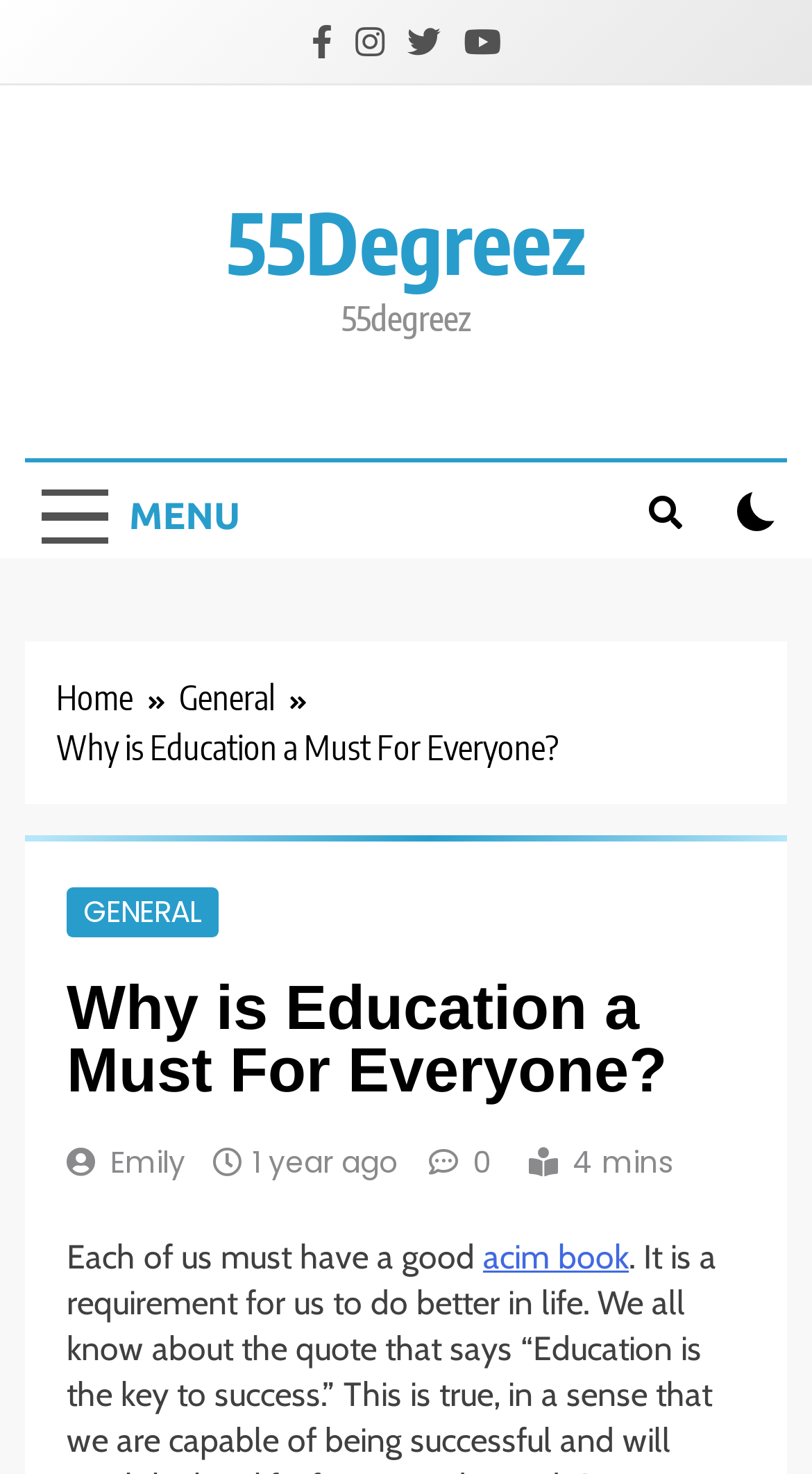Locate the bounding box coordinates of the segment that needs to be clicked to meet this instruction: "Click the acim book link".

[0.595, 0.84, 0.774, 0.866]